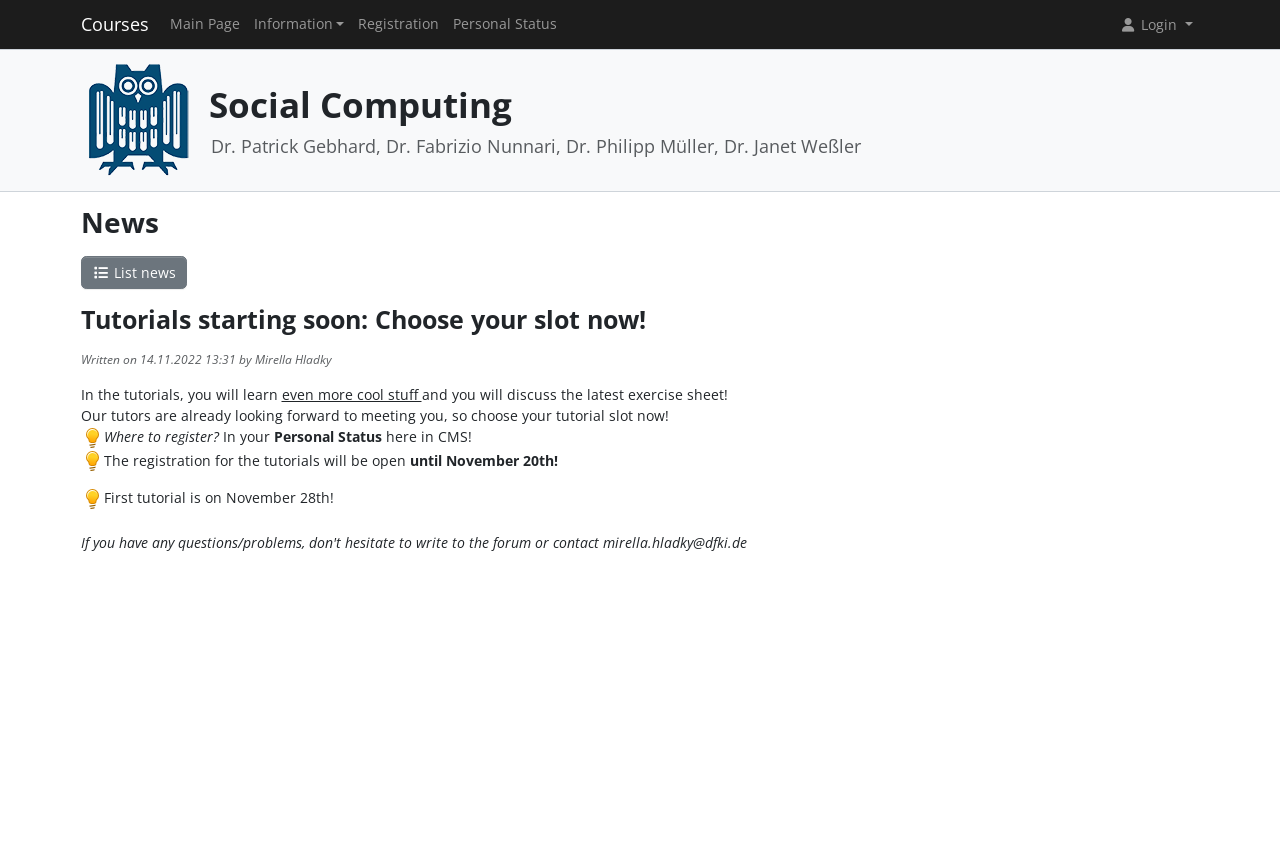Specify the bounding box coordinates of the region I need to click to perform the following instruction: "Click on Courses". The coordinates must be four float numbers in the range of 0 to 1, i.e., [left, top, right, bottom].

[0.063, 0.008, 0.116, 0.049]